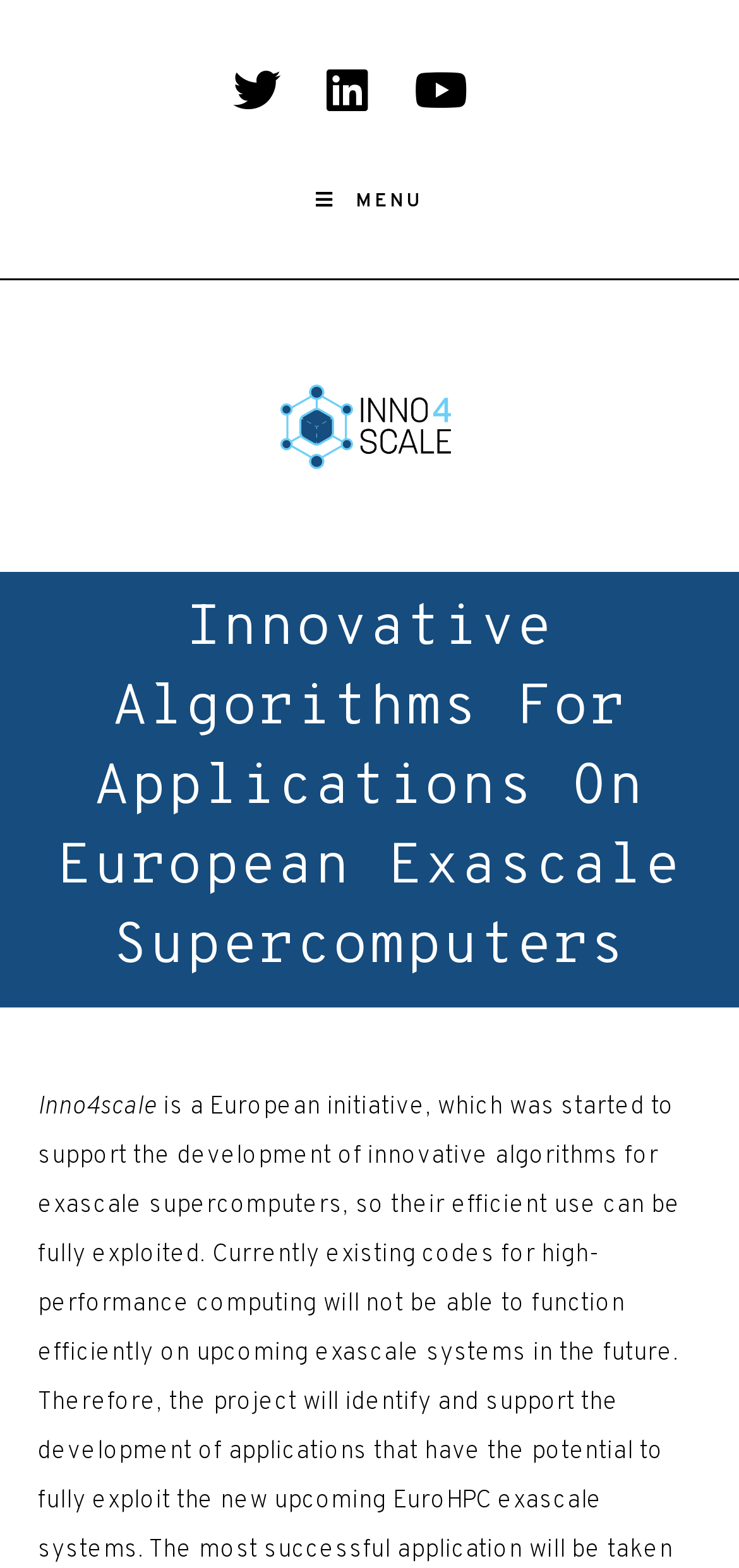Please provide a detailed answer to the question below by examining the image:
What is the text on the mobile menu?

I looked at the 'Mobile Menu' link and found the static text 'MENU' next to it.